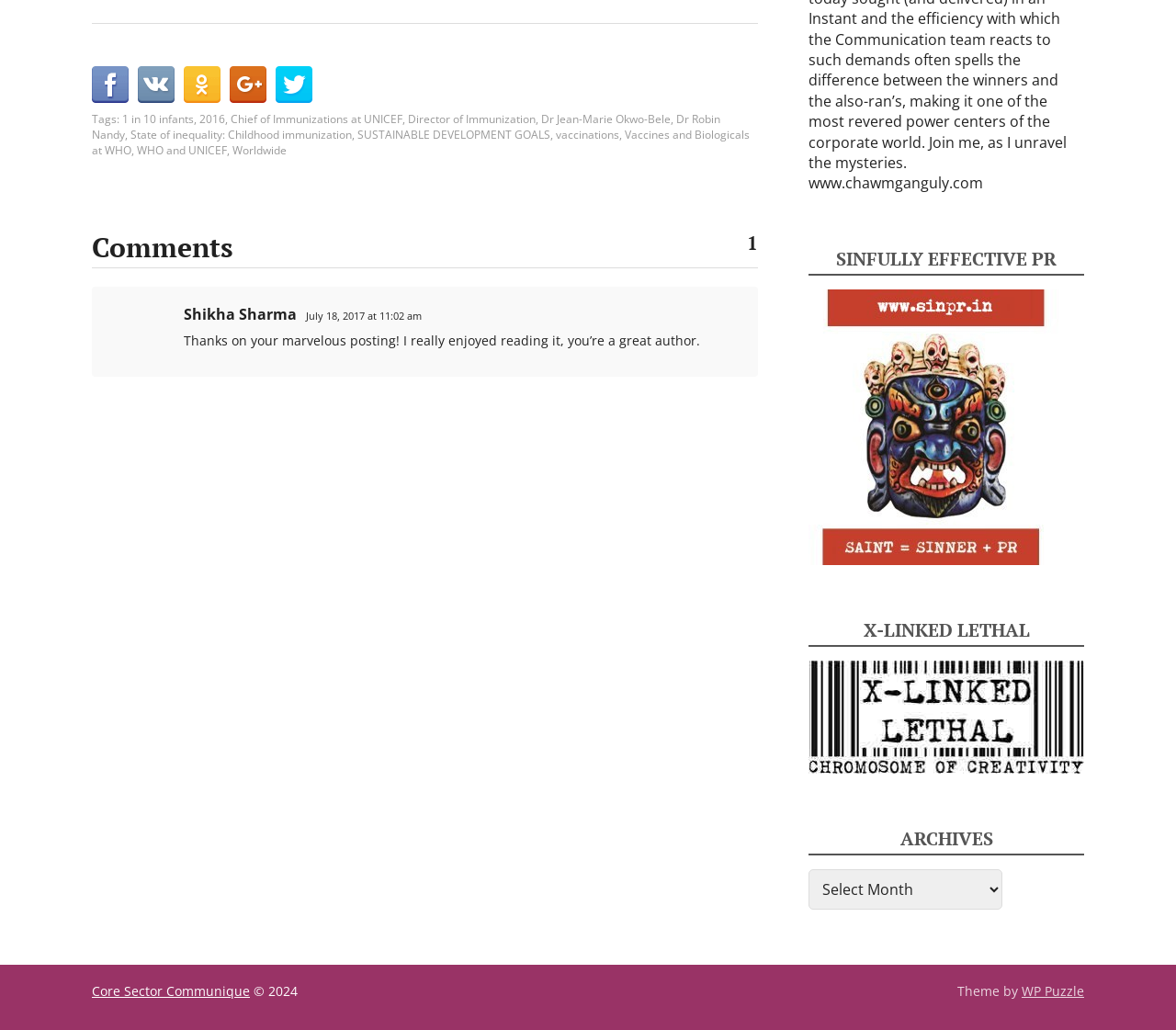Find the bounding box coordinates for the HTML element specified by: "vaccinations".

[0.473, 0.123, 0.527, 0.138]